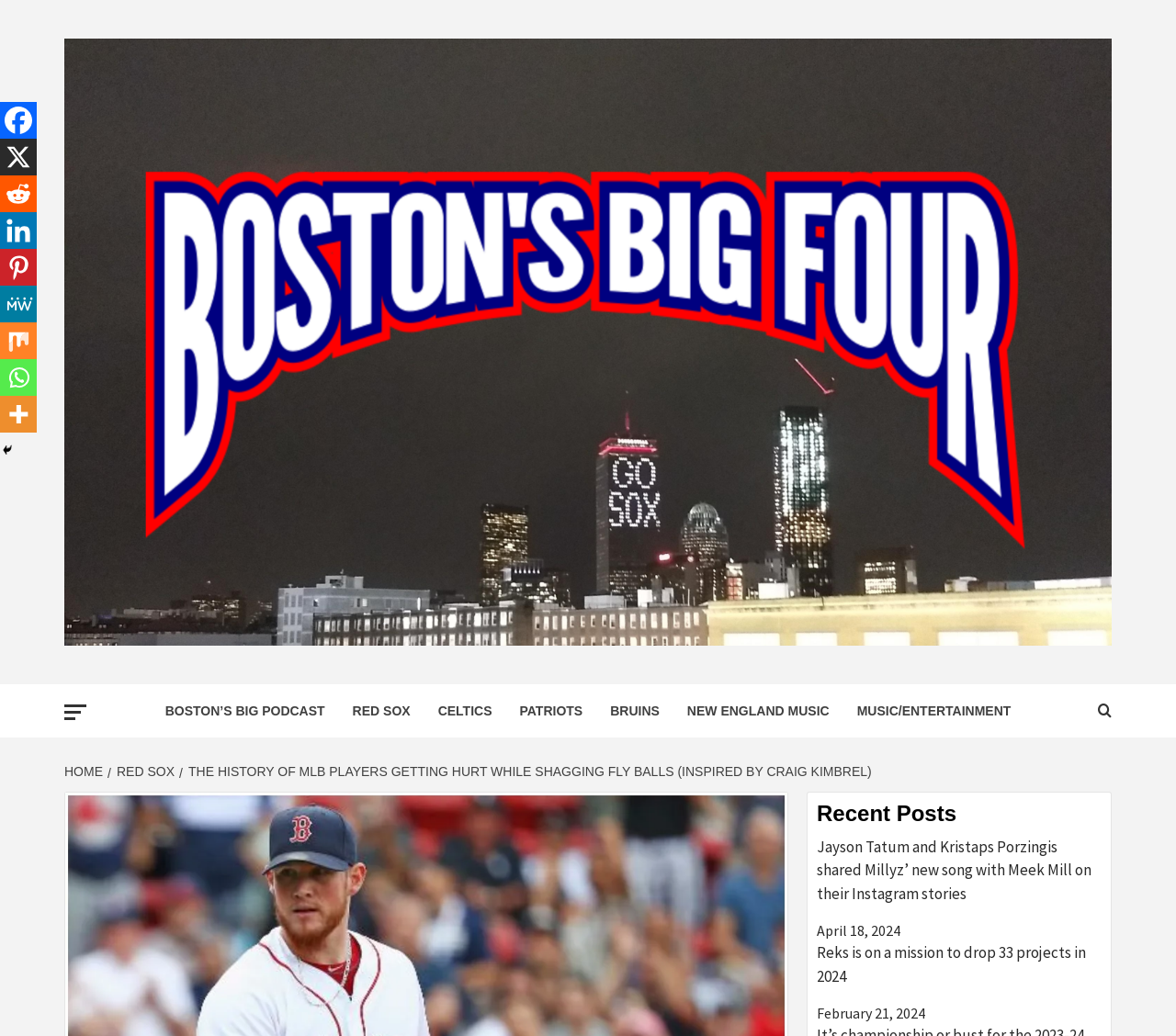Identify the bounding box coordinates of the section that should be clicked to achieve the task described: "Share on Facebook".

[0.0, 0.098, 0.031, 0.134]